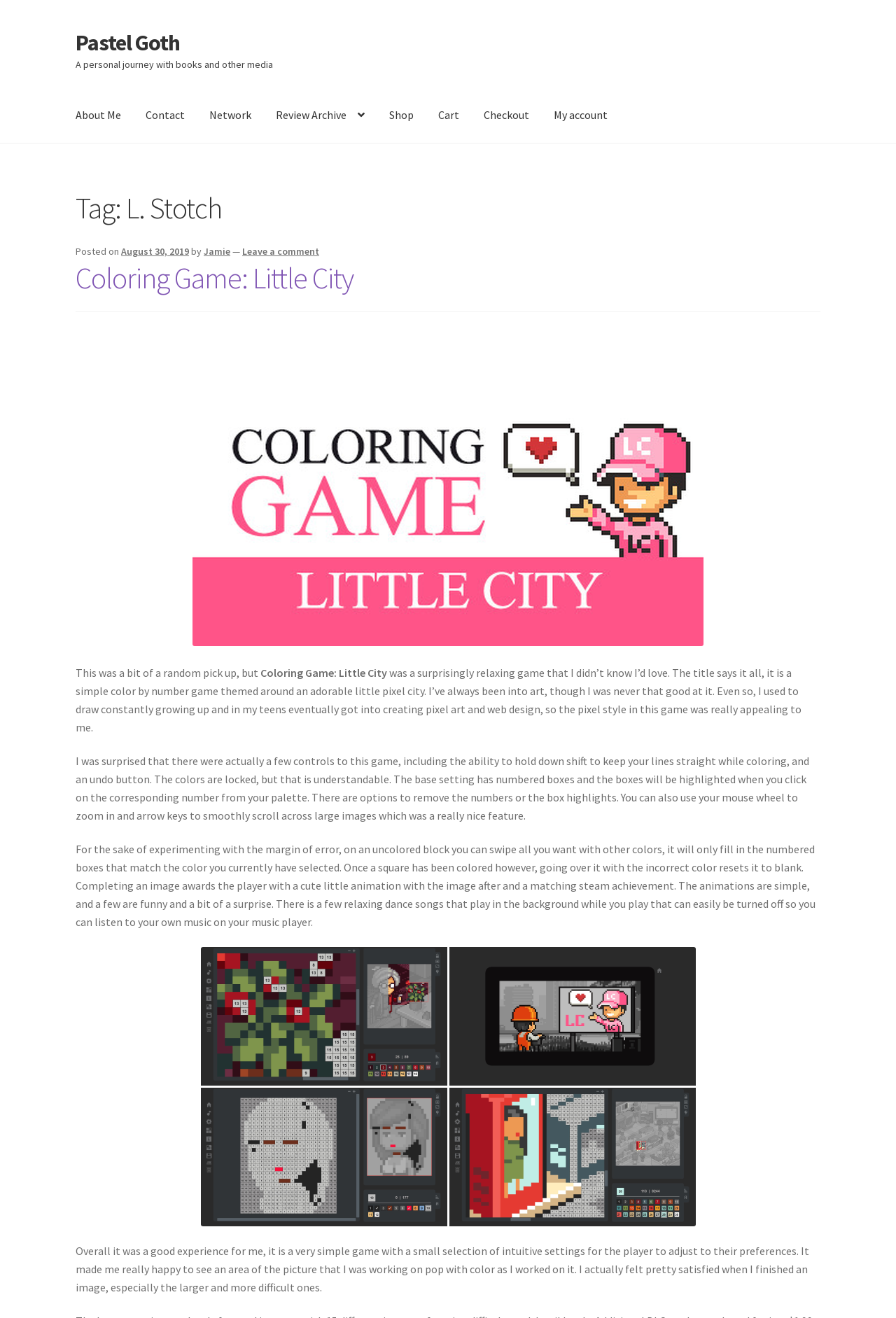What is the name of the author of the blog post?
Based on the image, please offer an in-depth response to the question.

The author's name is mentioned in the blog post as 'Jamie', which is linked to the author's profile.